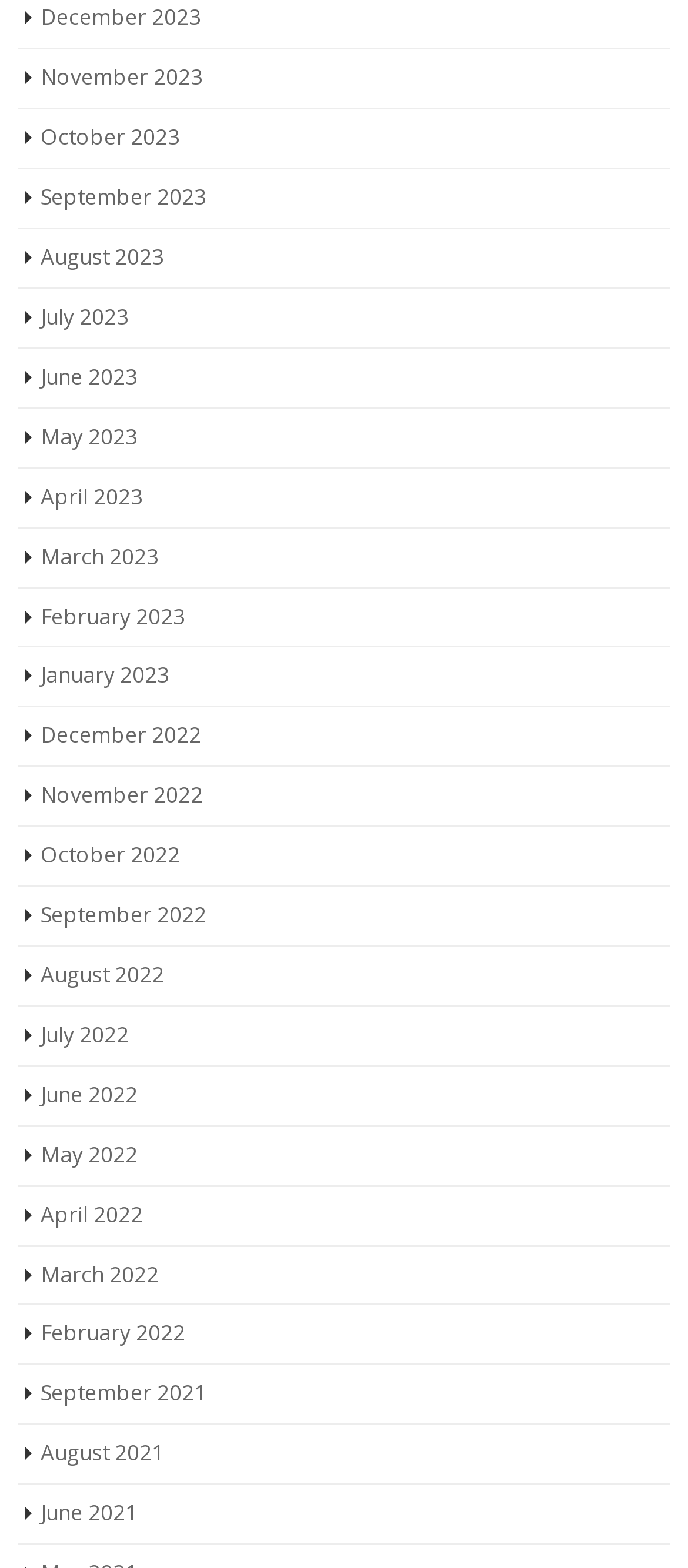Identify the bounding box coordinates of the area that should be clicked in order to complete the given instruction: "Open HTML version". The bounding box coordinates should be four float numbers between 0 and 1, i.e., [left, top, right, bottom].

None